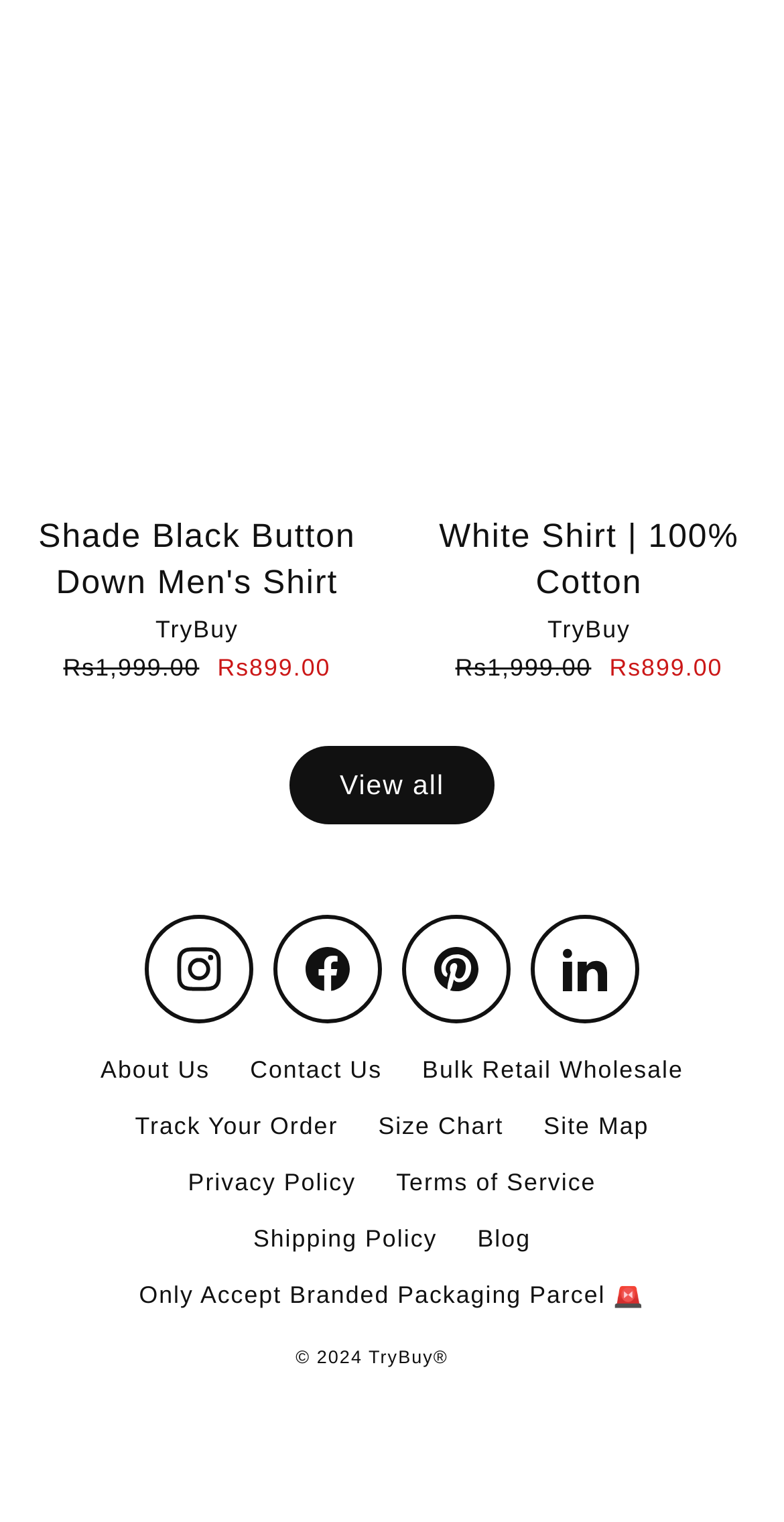Please find the bounding box coordinates of the element's region to be clicked to carry out this instruction: "View all products".

[0.369, 0.49, 0.631, 0.542]